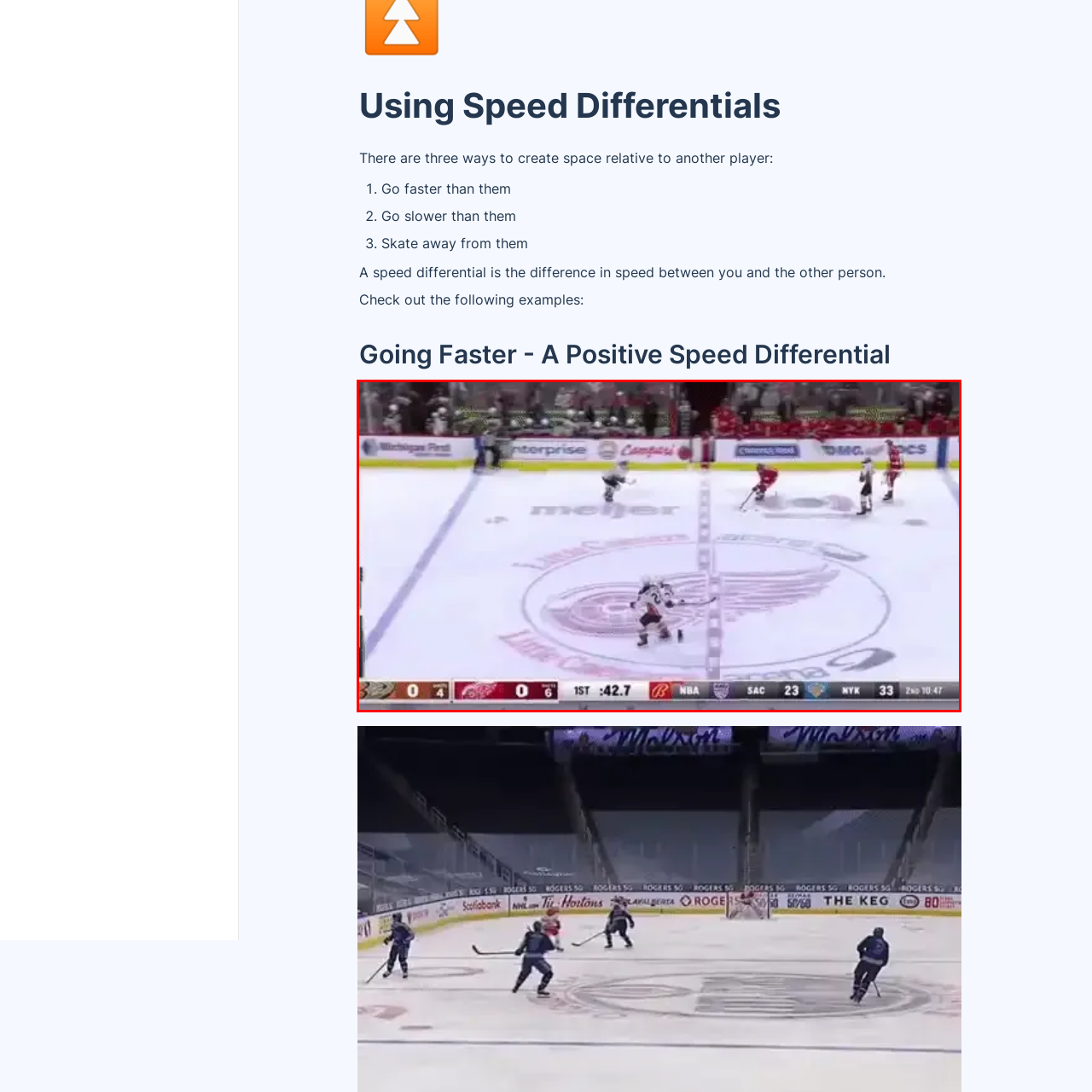What is the current score?
Observe the part of the image inside the red bounding box and answer the question concisely with one word or a short phrase.

0-0